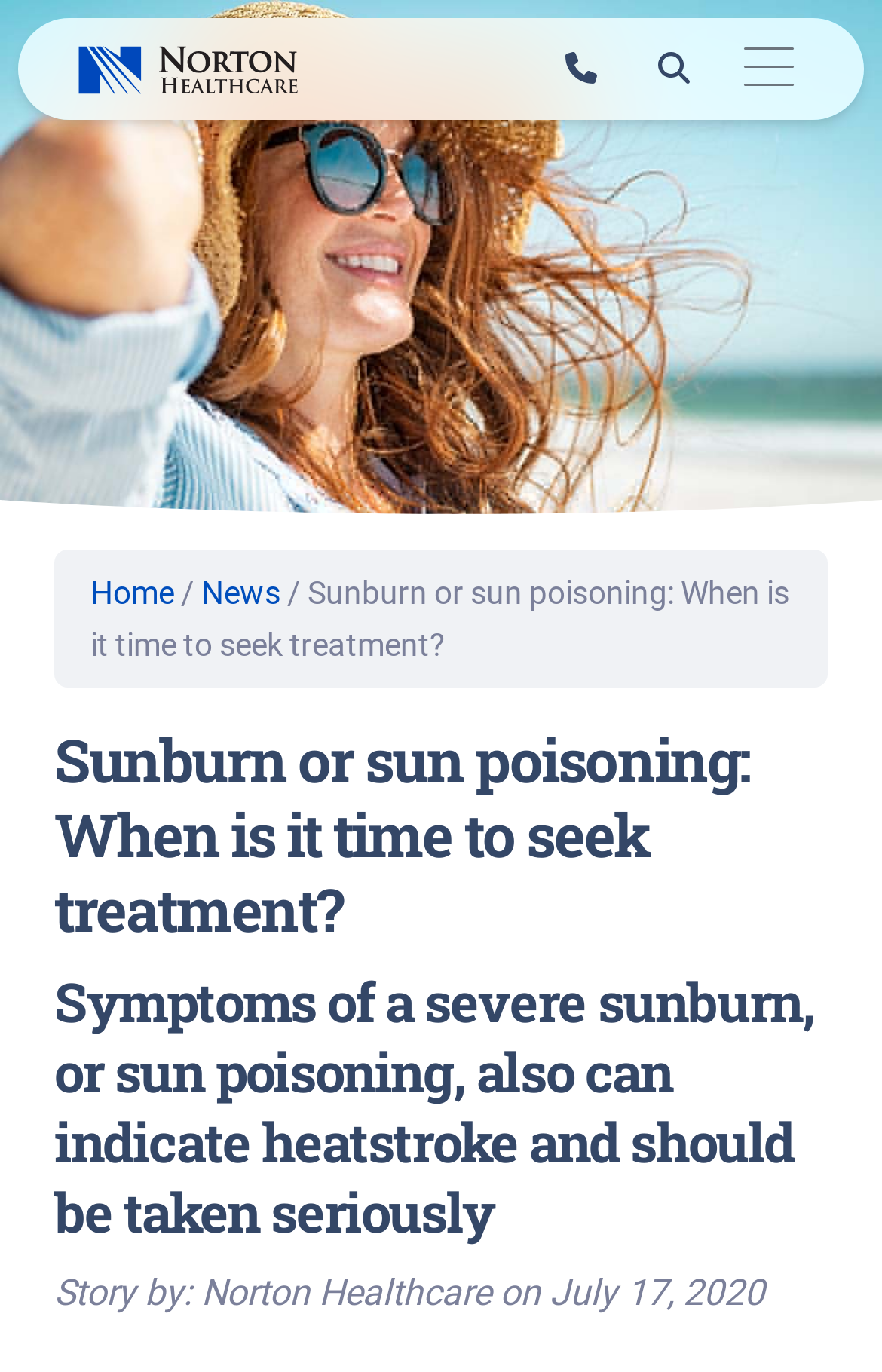Answer the question with a brief word or phrase:
What is the date of the story?

July 17, 2020